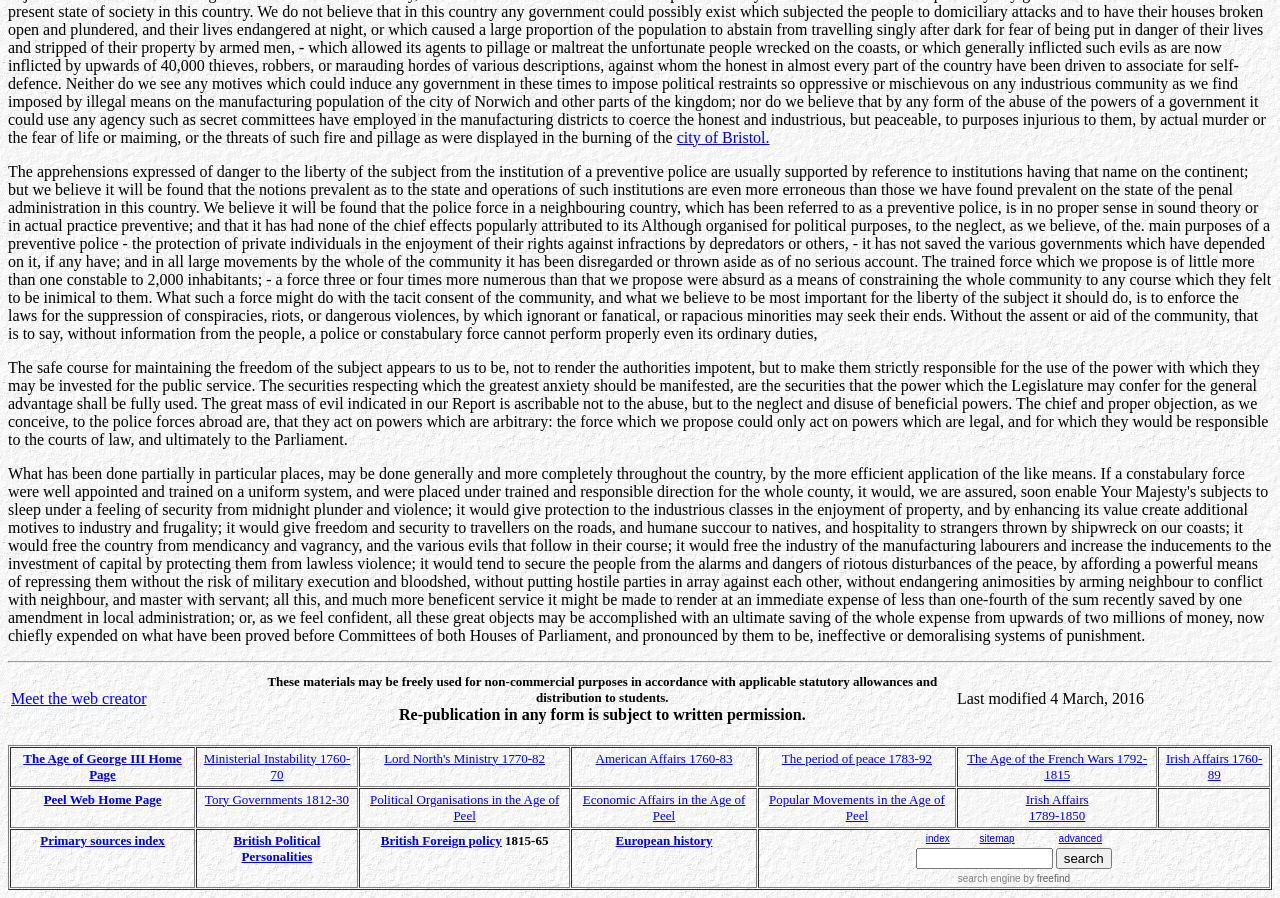What is the purpose of the link 'Meet the web creator'?
Please provide a single word or phrase in response based on the screenshot.

To introduce the web creator